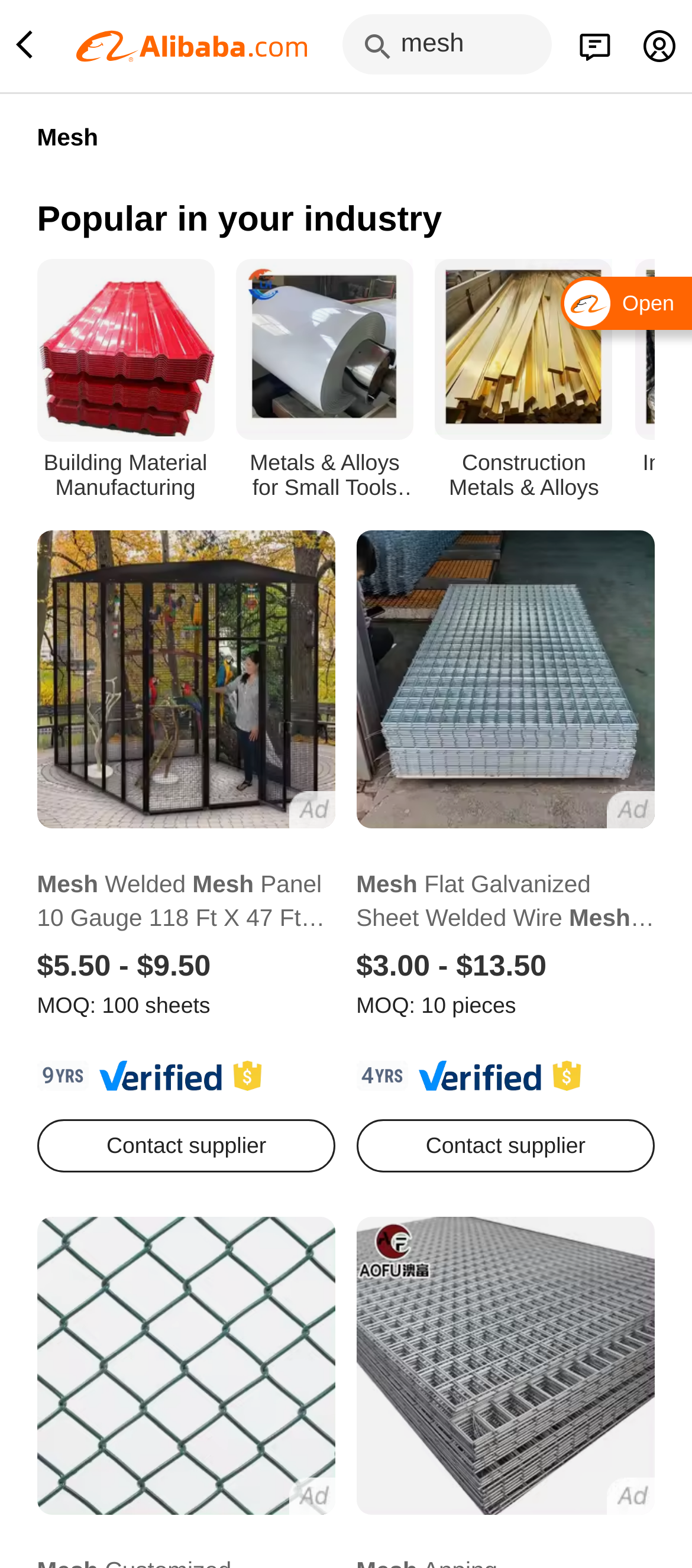Based on the element description, predict the bounding box coordinates (top-left x, top-left y, bottom-right x, bottom-right y) for the UI element in the screenshot: Building Material Manufacturing

[0.053, 0.165, 0.309, 0.319]